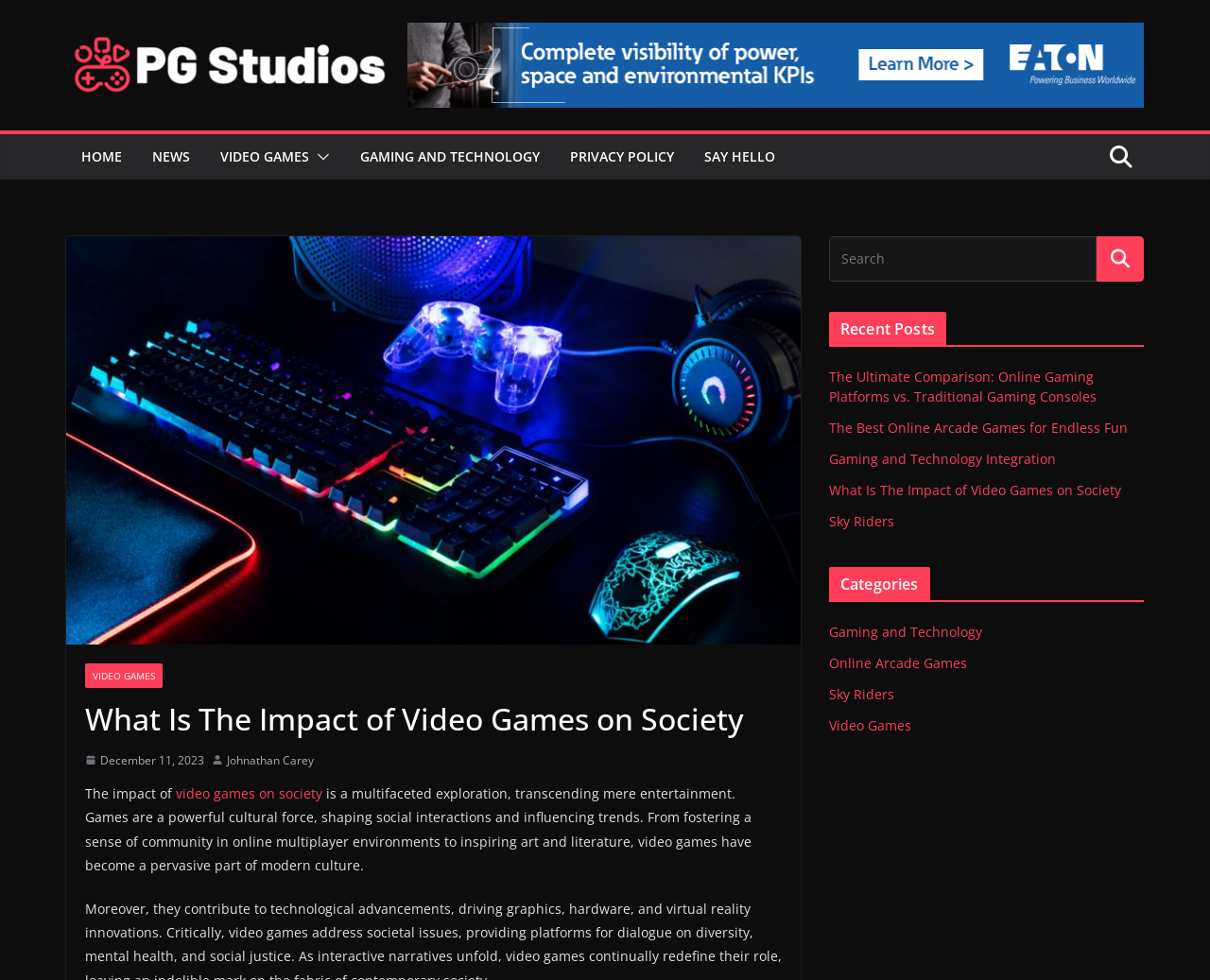Given the webpage screenshot and the description, determine the bounding box coordinates (top-left x, top-left y, bottom-right x, bottom-right y) that define the location of the UI element matching this description: December 11, 2023January 2, 2024

[0.07, 0.765, 0.169, 0.786]